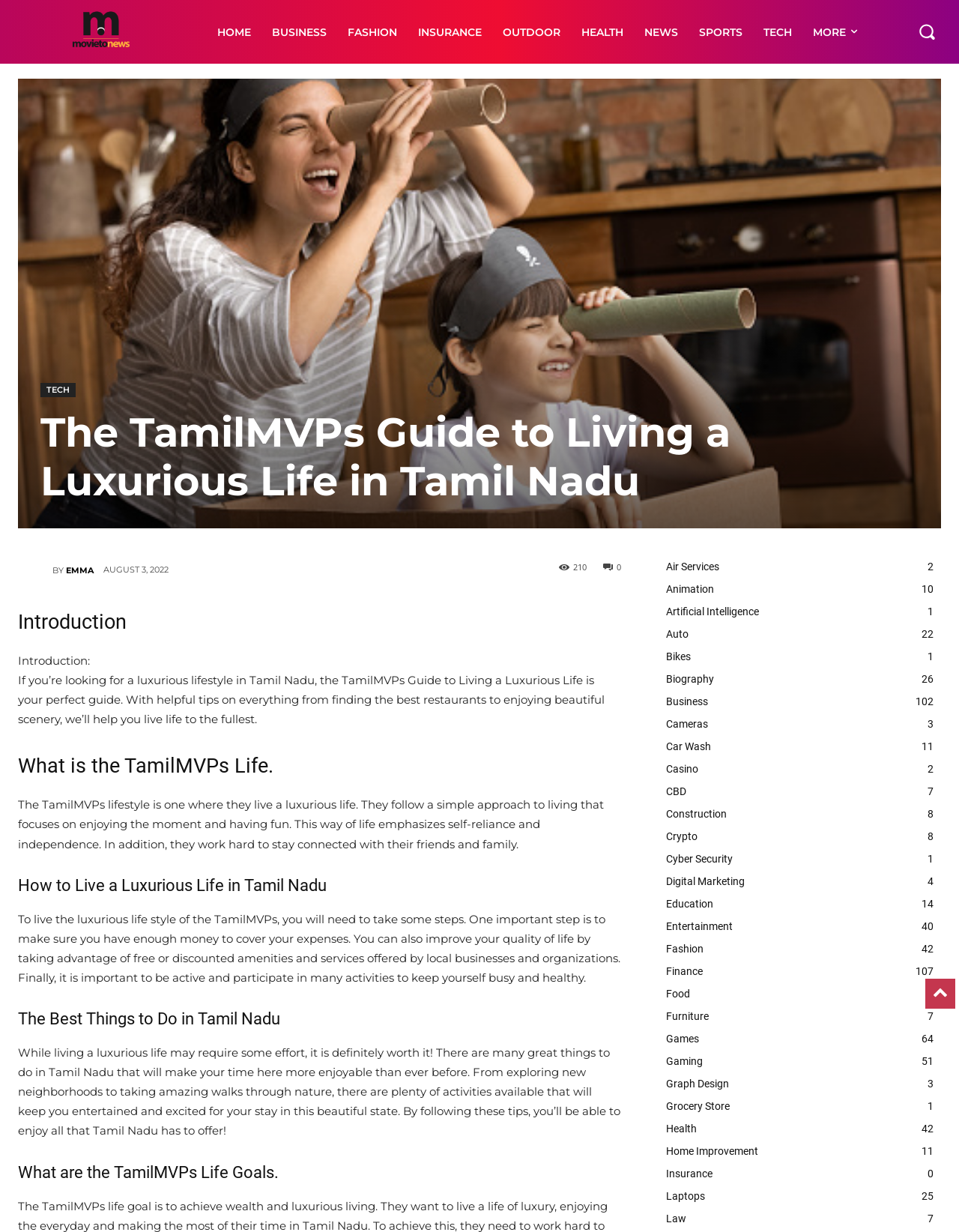Examine the screenshot and answer the question in as much detail as possible: What is the purpose of the TamilMVPs Guide?

The TamilMVPs Guide is designed to help individuals live a luxurious life in Tamil Nadu, providing helpful tips on everything from finding the best restaurants to enjoying beautiful scenery.